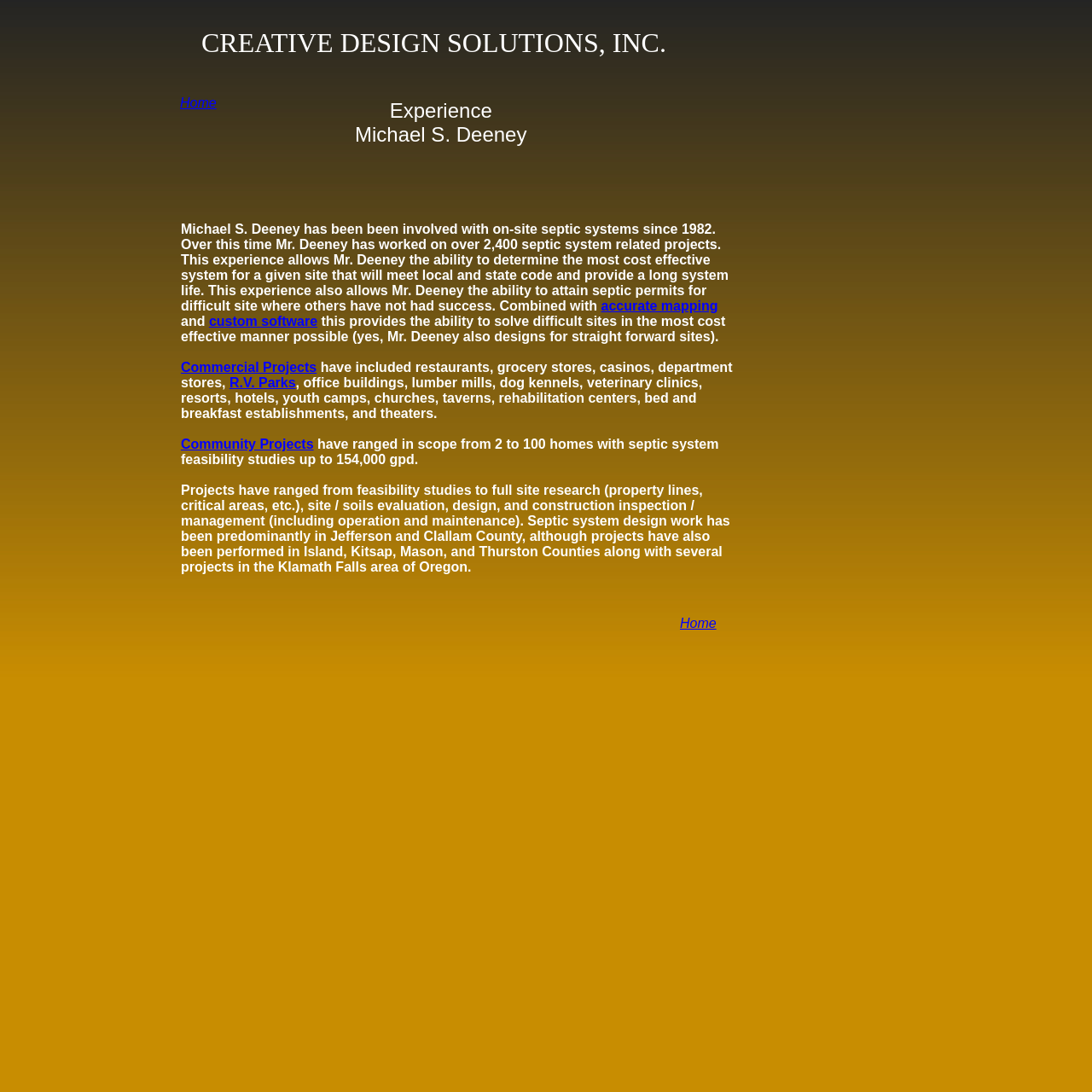What is Michael S. Deeney's profession?
Using the screenshot, give a one-word or short phrase answer.

Septic system designer